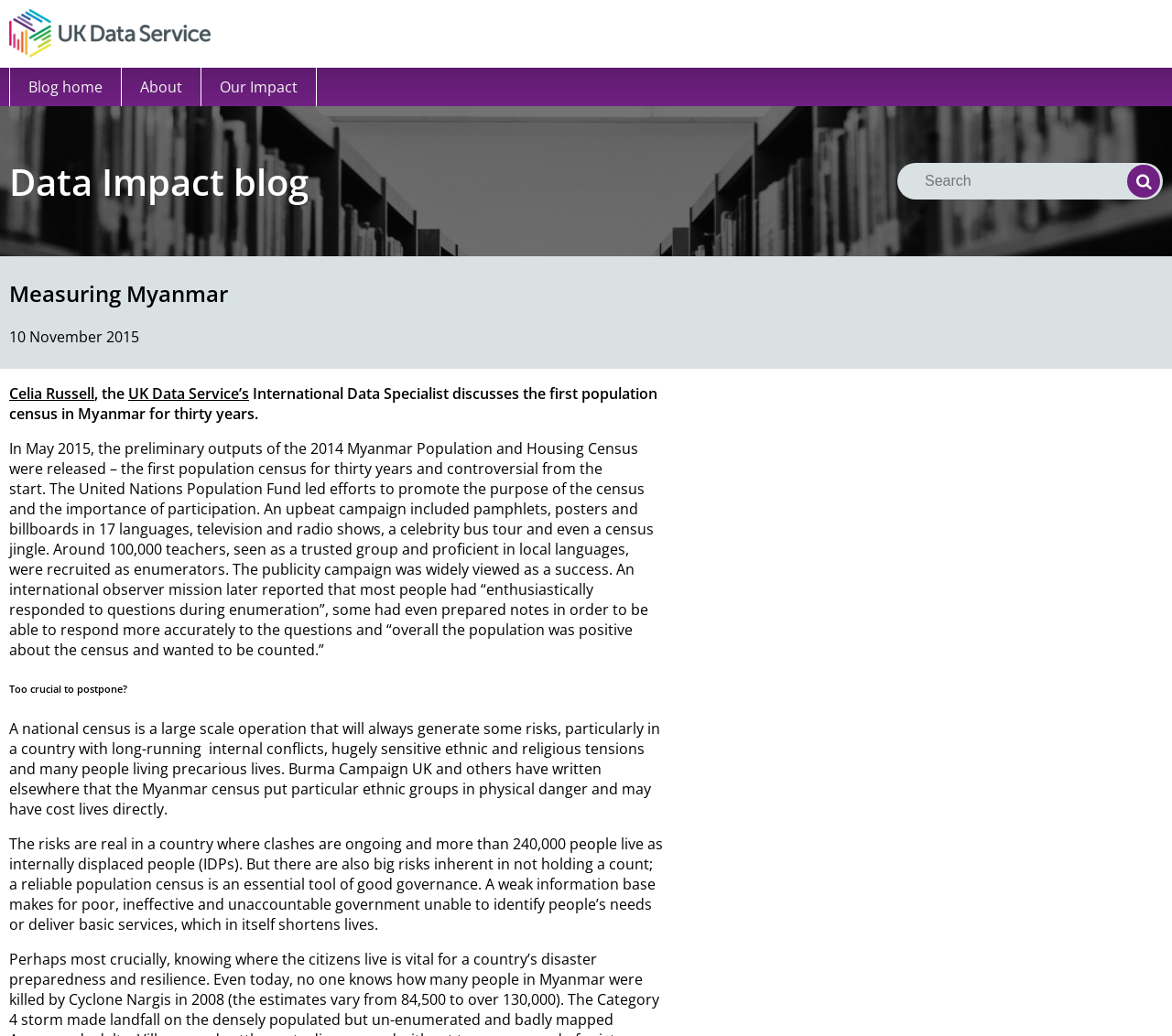Please find the bounding box coordinates of the element that needs to be clicked to perform the following instruction: "Click on the 'NEXT POST →' link". The bounding box coordinates should be four float numbers between 0 and 1, represented as [left, top, right, bottom].

None